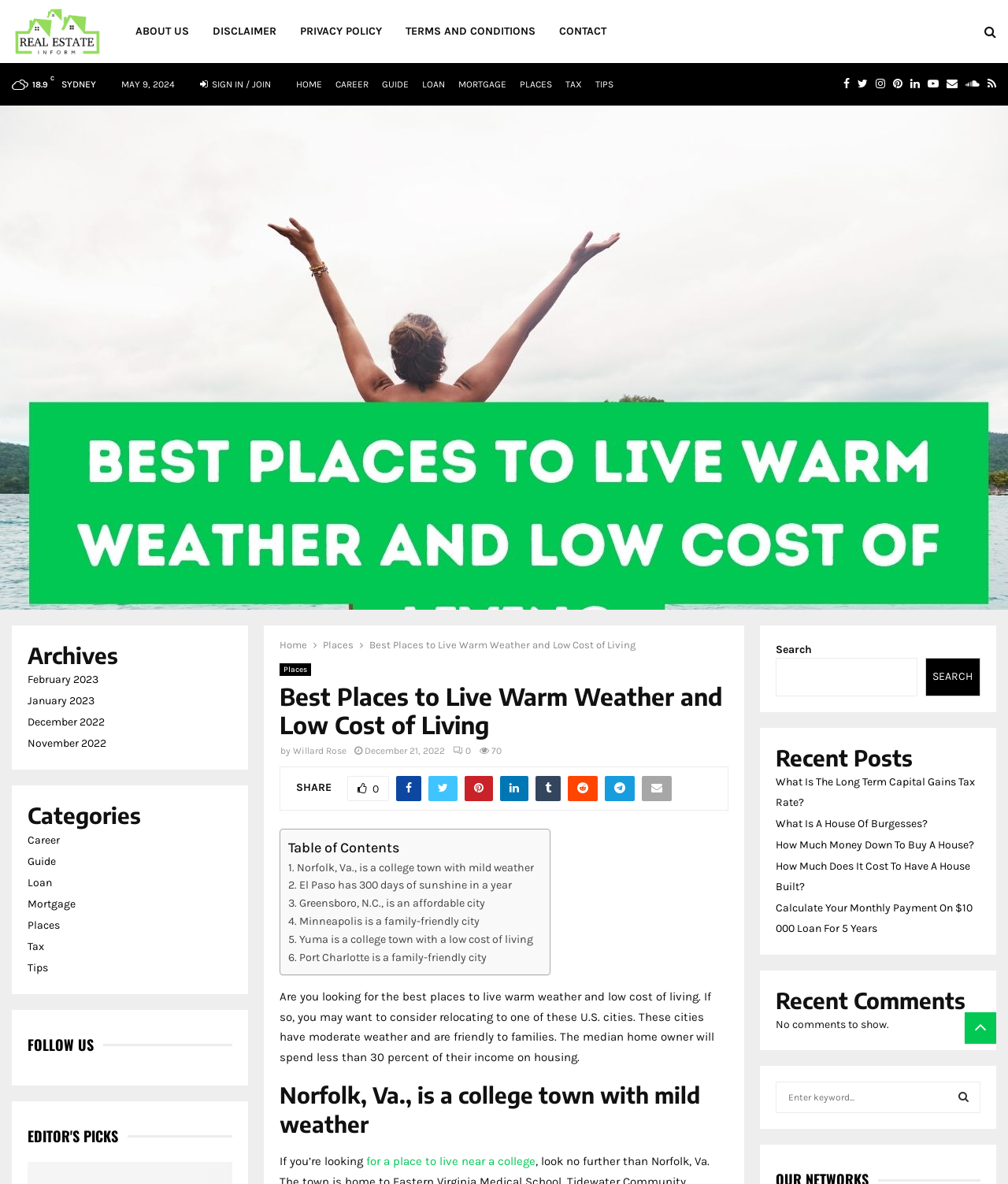What is the median home owner's housing expense percentage?
Using the information presented in the image, please offer a detailed response to the question.

I read the article and found the information about the median home owner's housing expense percentage. It is mentioned that the median home owner will spend less than 30 percent of their income on housing.